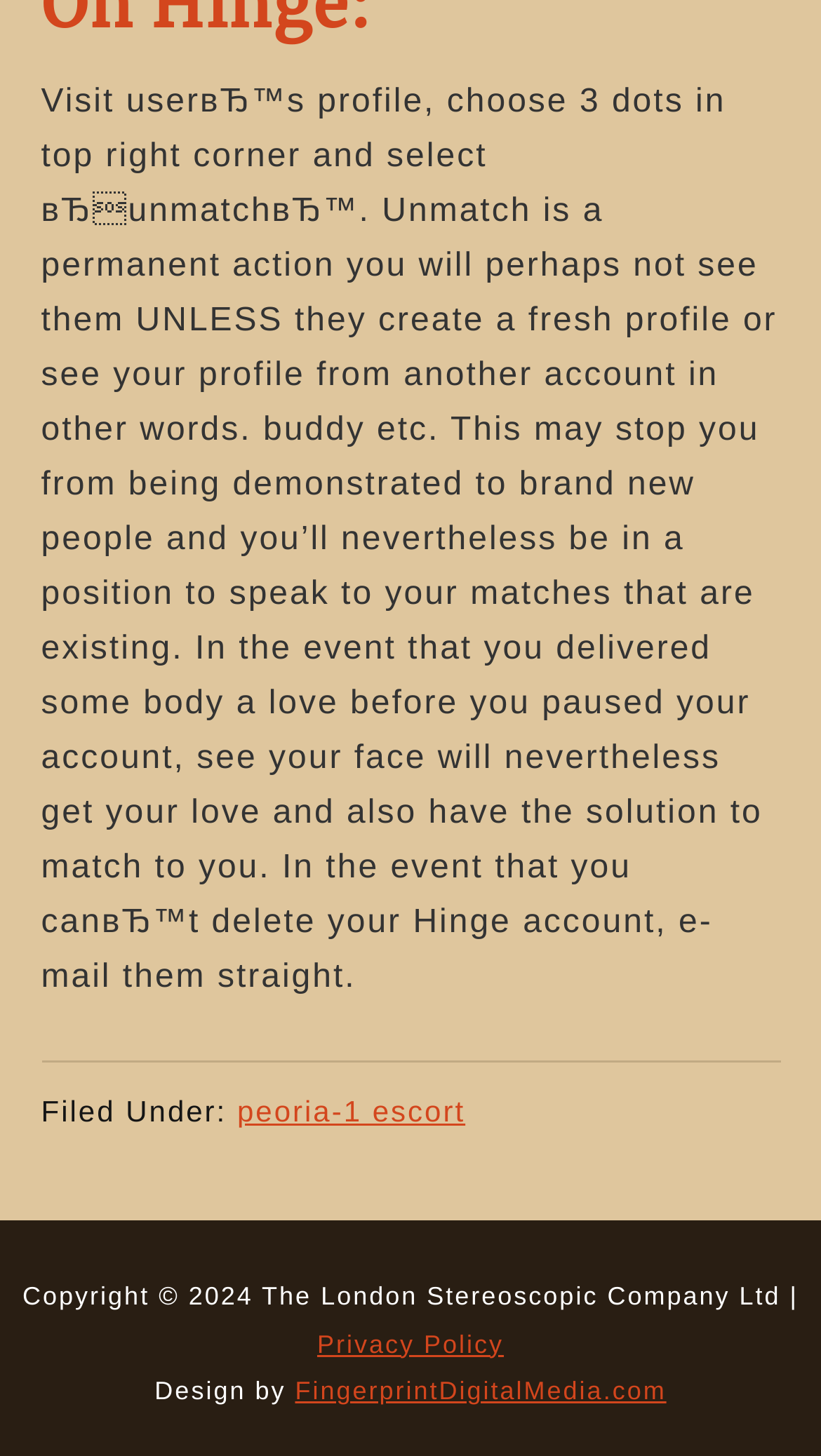Please give a succinct answer using a single word or phrase:
What is the action that will stop you from being shown to new people?

Unmatch